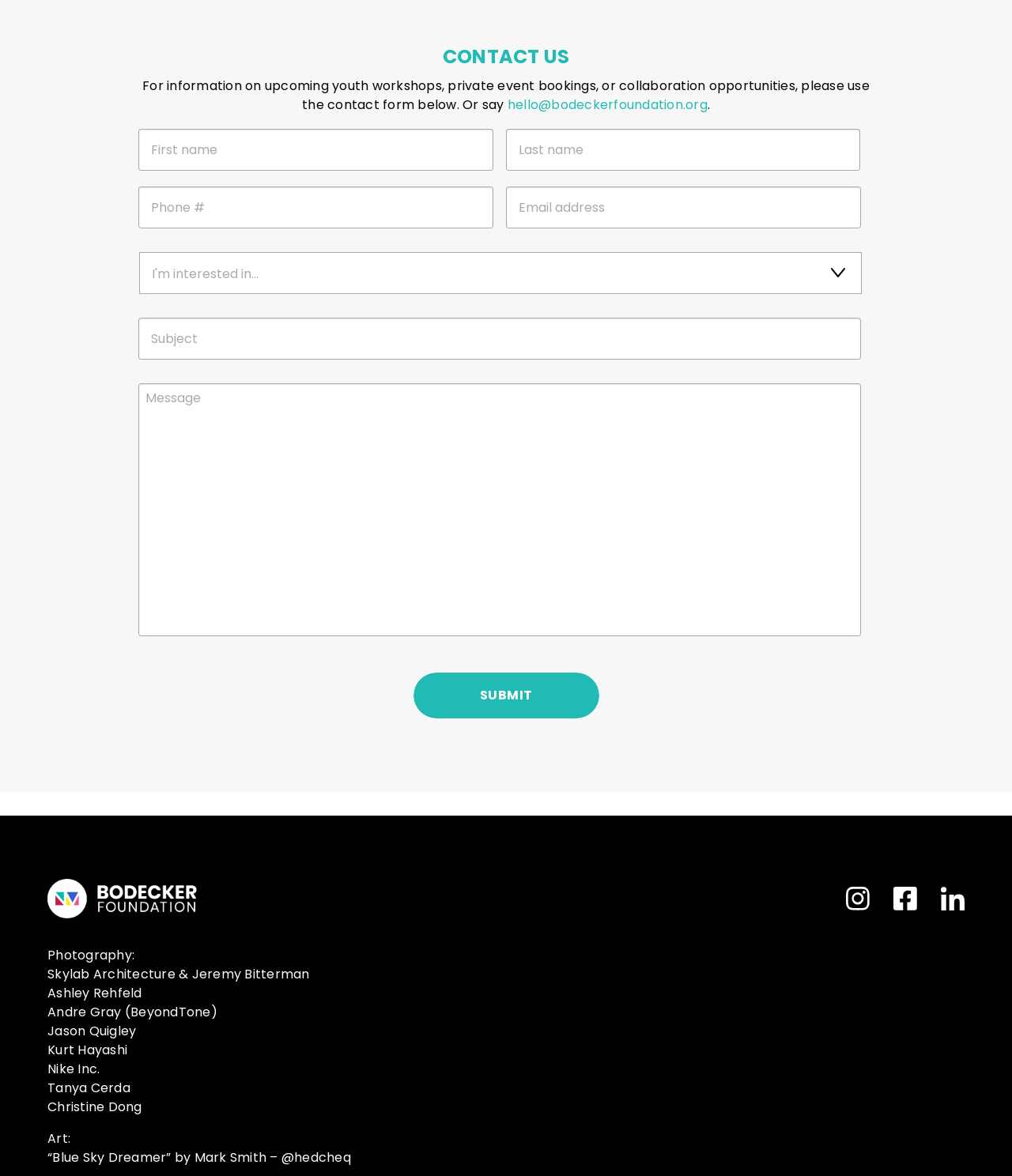Locate the bounding box coordinates of the area where you should click to accomplish the instruction: "Click the link to contact via email".

[0.501, 0.081, 0.699, 0.097]